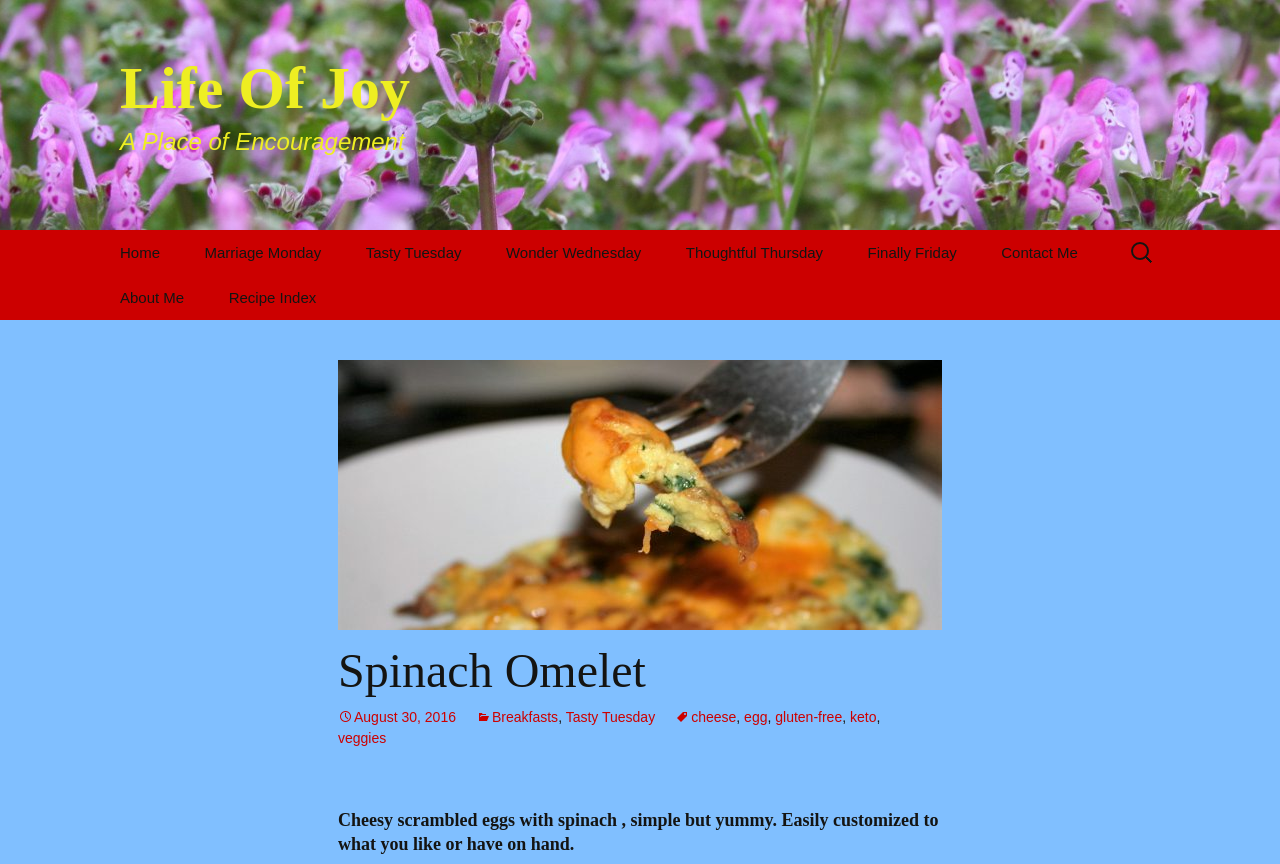Based on the image, provide a detailed response to the question:
How many tags are associated with the recipe?

The tags associated with the recipe are listed below the title, and they are: Breakfasts, Tasty Tuesday, cheese, egg, gluten-free, keto, and veggies. Therefore, there are 6 tags in total.